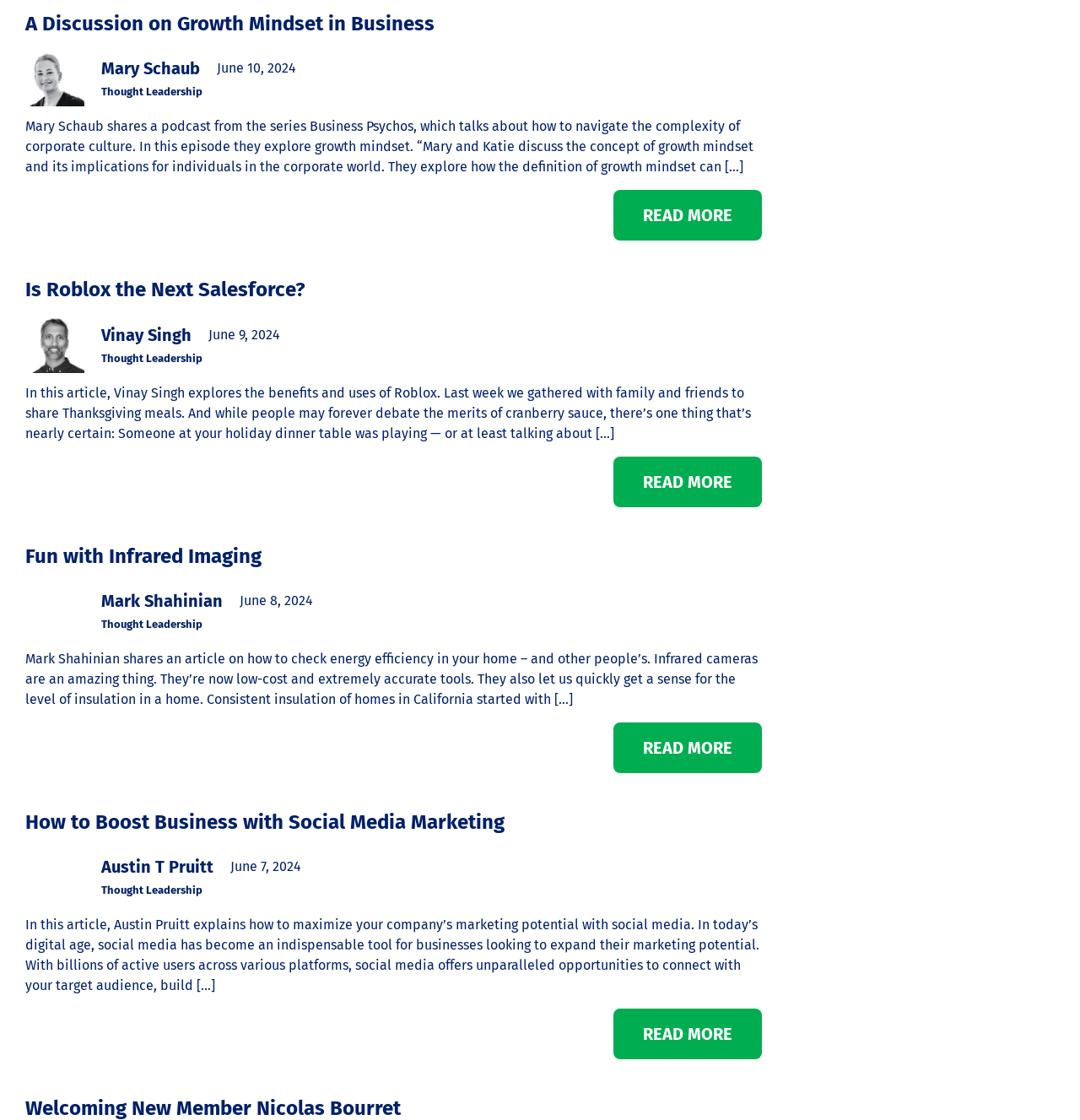Using the provided element description, identify the bounding box coordinates as (top-left x, top-left y, bottom-right x, bottom-right y). Ensure all values are between 0 and 1. Description: Fun with Infrared Imaging

[0.023, 0.486, 0.253, 0.506]